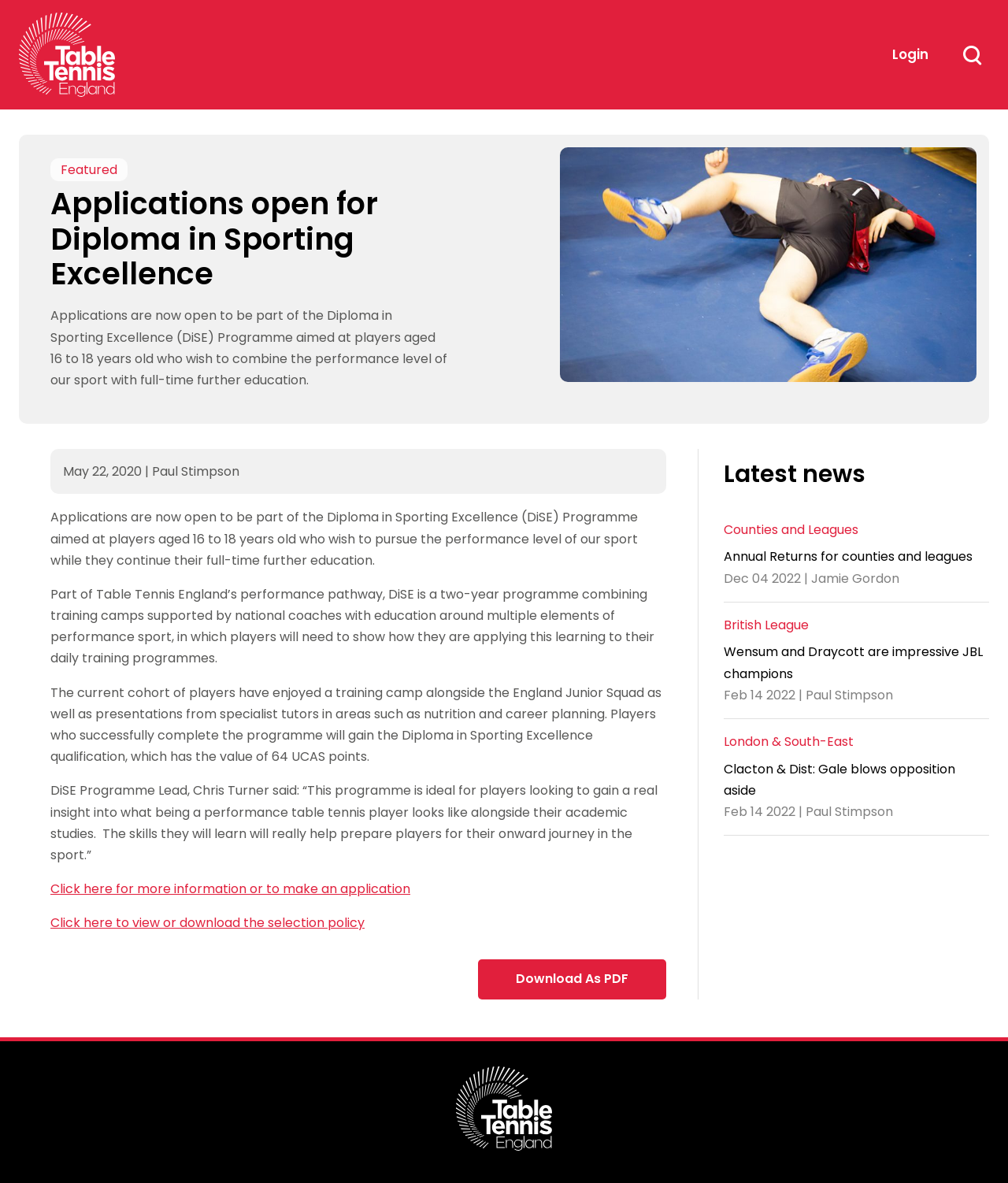What is the name of the author of the article dated May 22, 2020?
Please answer the question as detailed as possible.

The answer can be found in the article dated May 22, 2020, where it mentions 'Paul Stimpson' as the author.